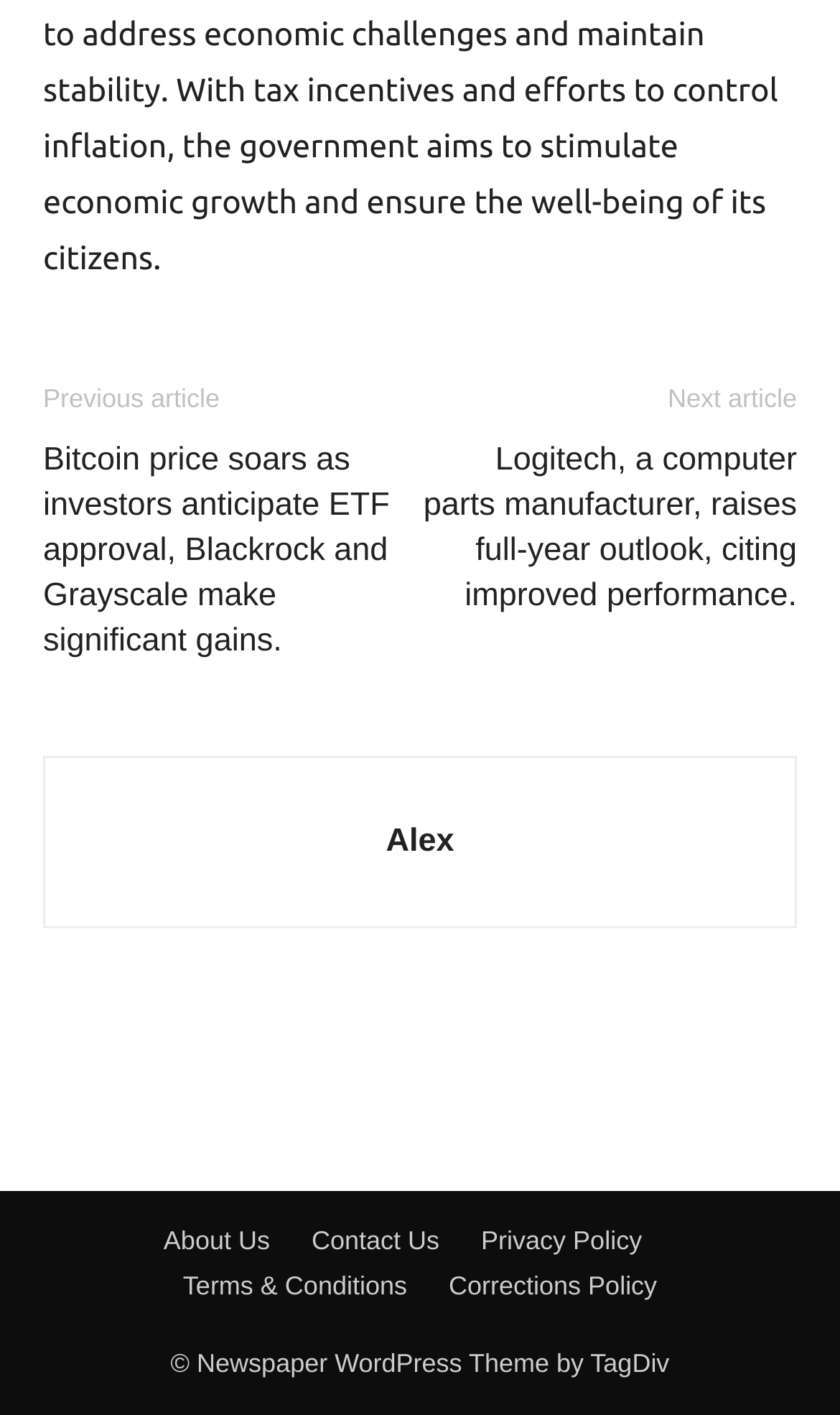Determine the bounding box coordinates of the region that needs to be clicked to achieve the task: "Read about the company".

[0.195, 0.863, 0.321, 0.891]